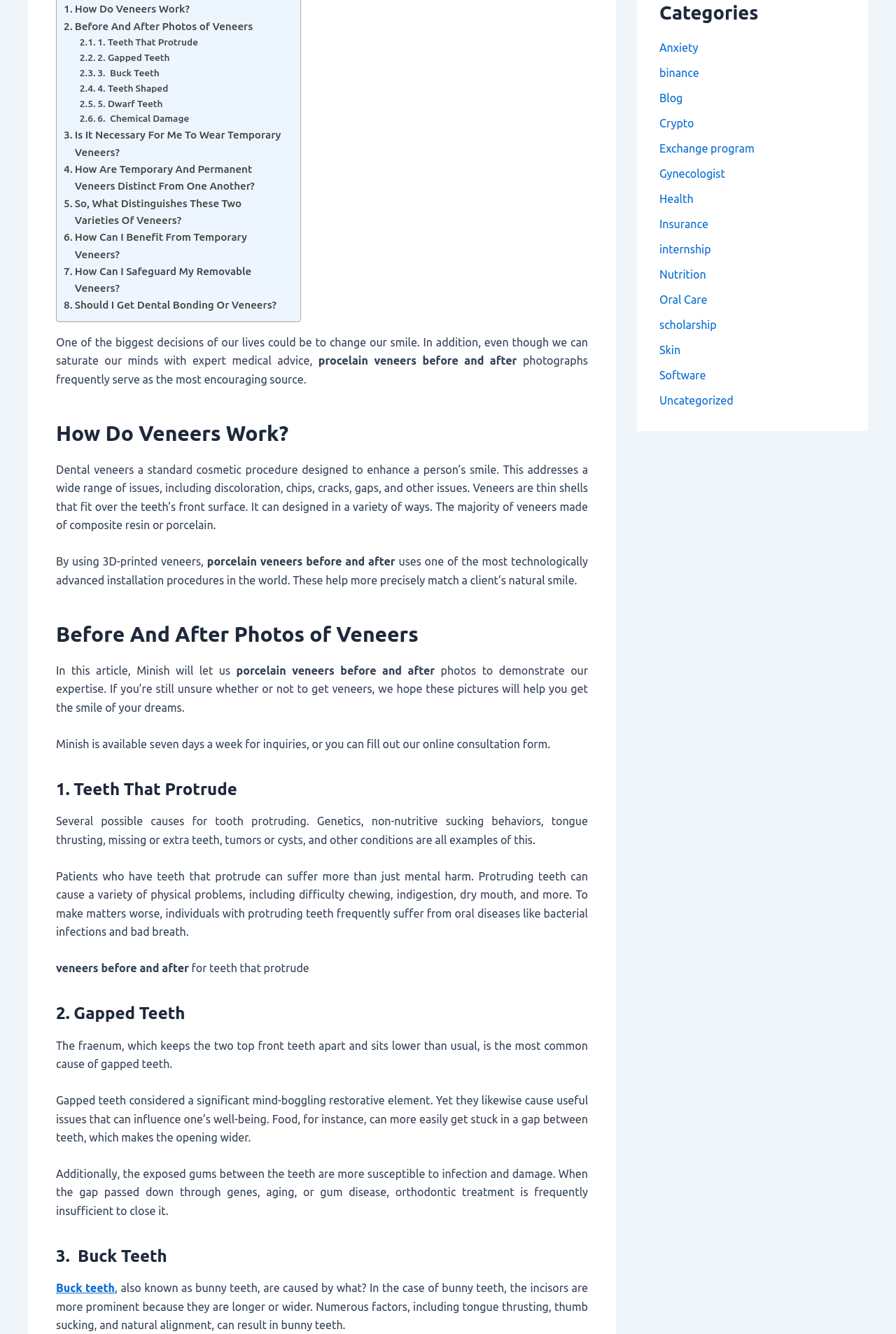Predict the bounding box coordinates for the UI element described as: "How Do Veneers Work?". The coordinates should be four float numbers between 0 and 1, presented as [left, top, right, bottom].

[0.071, 0.001, 0.212, 0.013]